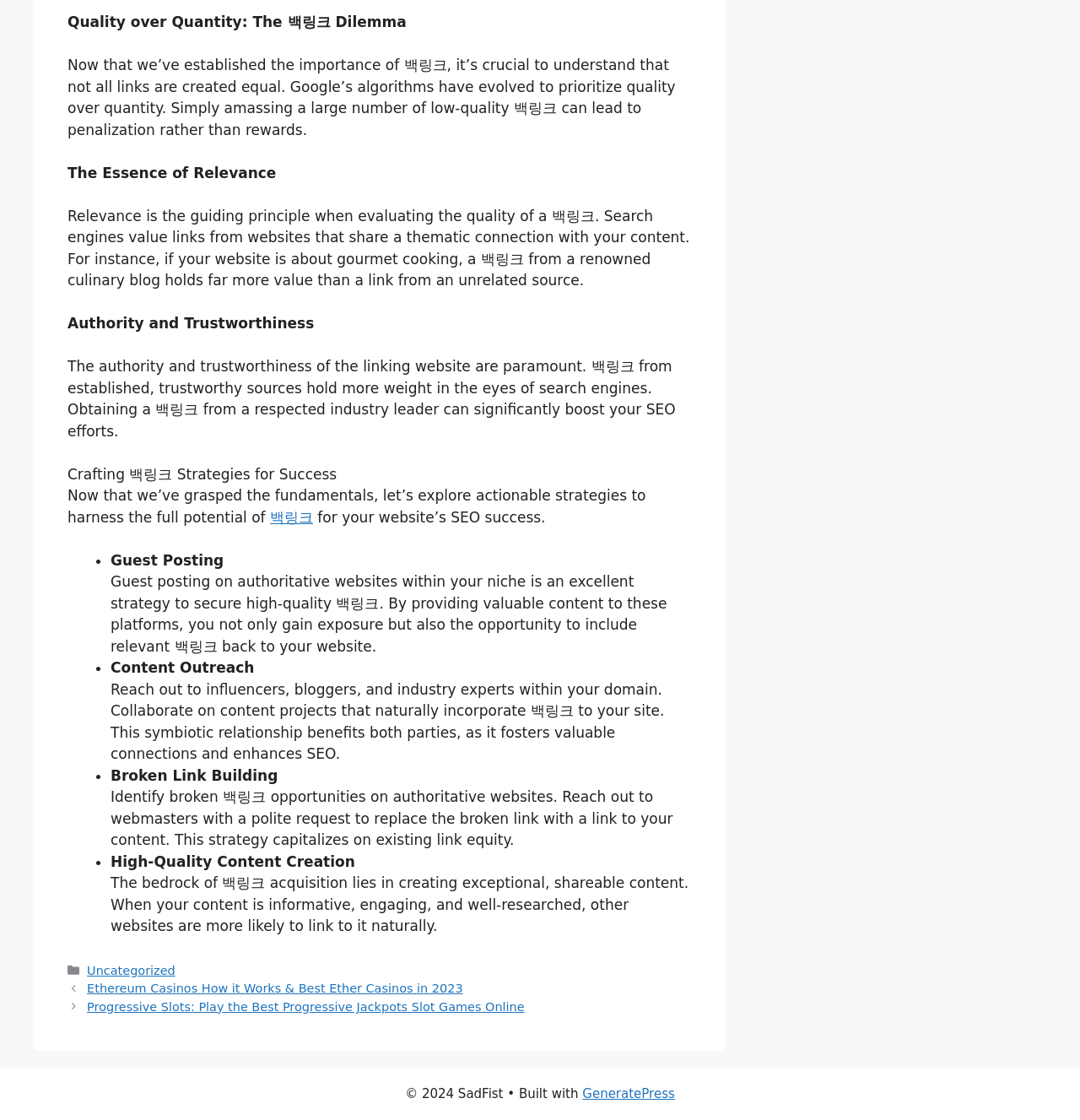What is the guiding principle for evaluating 백링크 quality?
Please respond to the question with a detailed and informative answer.

The webpage states that relevance is the guiding principle when evaluating the quality of a 백링크. This means that search engines value links from websites that share a thematic connection with the content, and a 백링크 from a renowned culinary blog holds more value than a link from an unrelated source.